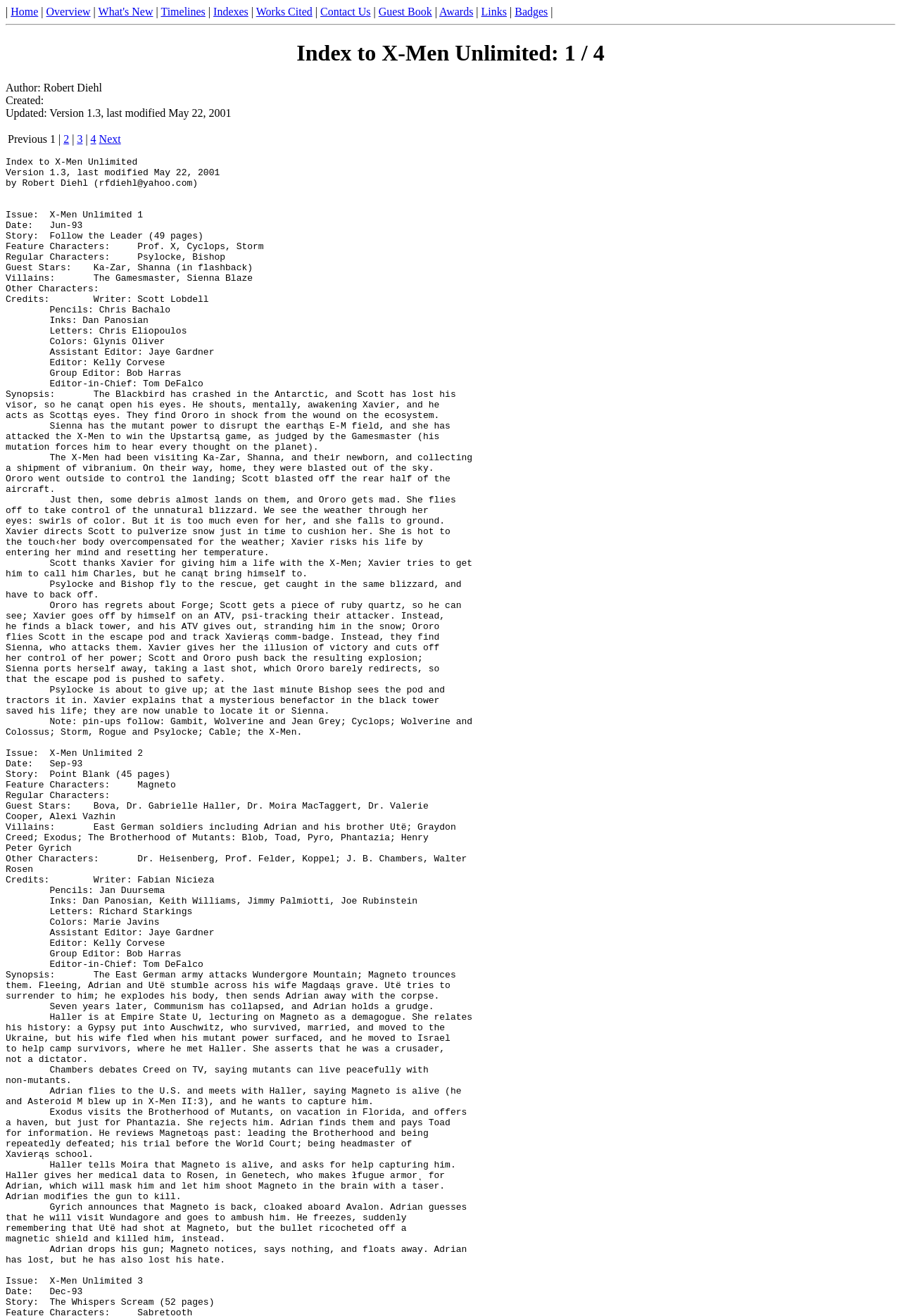What is the version of the webpage?
Based on the image, provide a one-word or brief-phrase response.

1.3